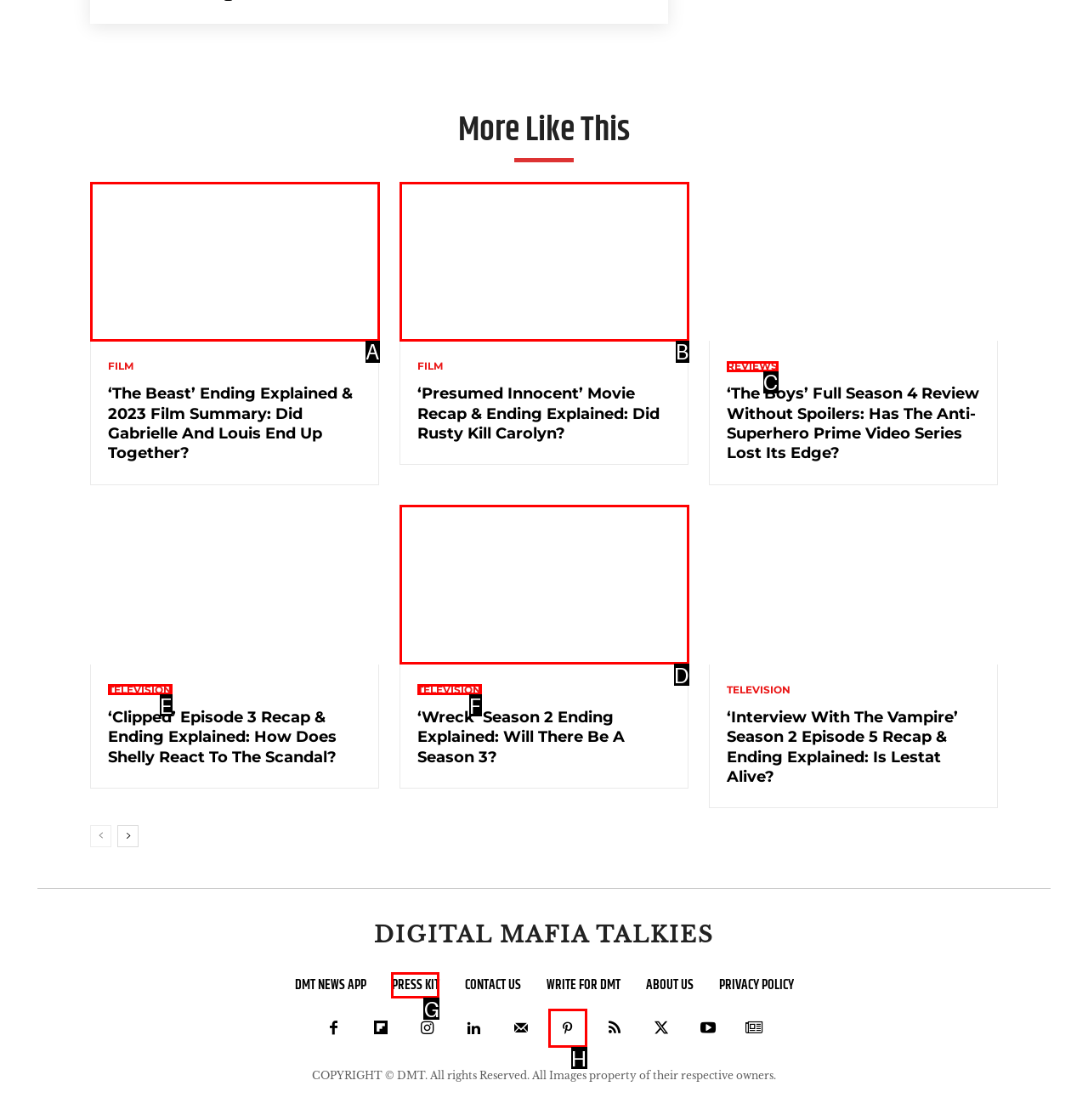Find the option that fits the given description: Press Kit
Answer with the letter representing the correct choice directly.

G